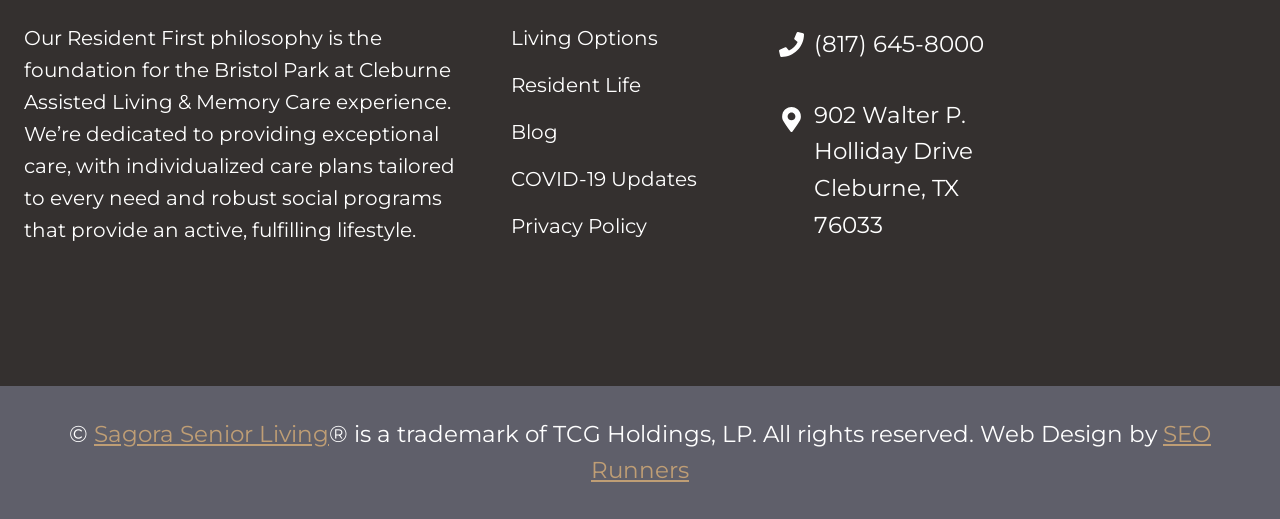Please find the bounding box for the UI element described by: "(817) 645-8000".

[0.601, 0.041, 0.779, 0.128]